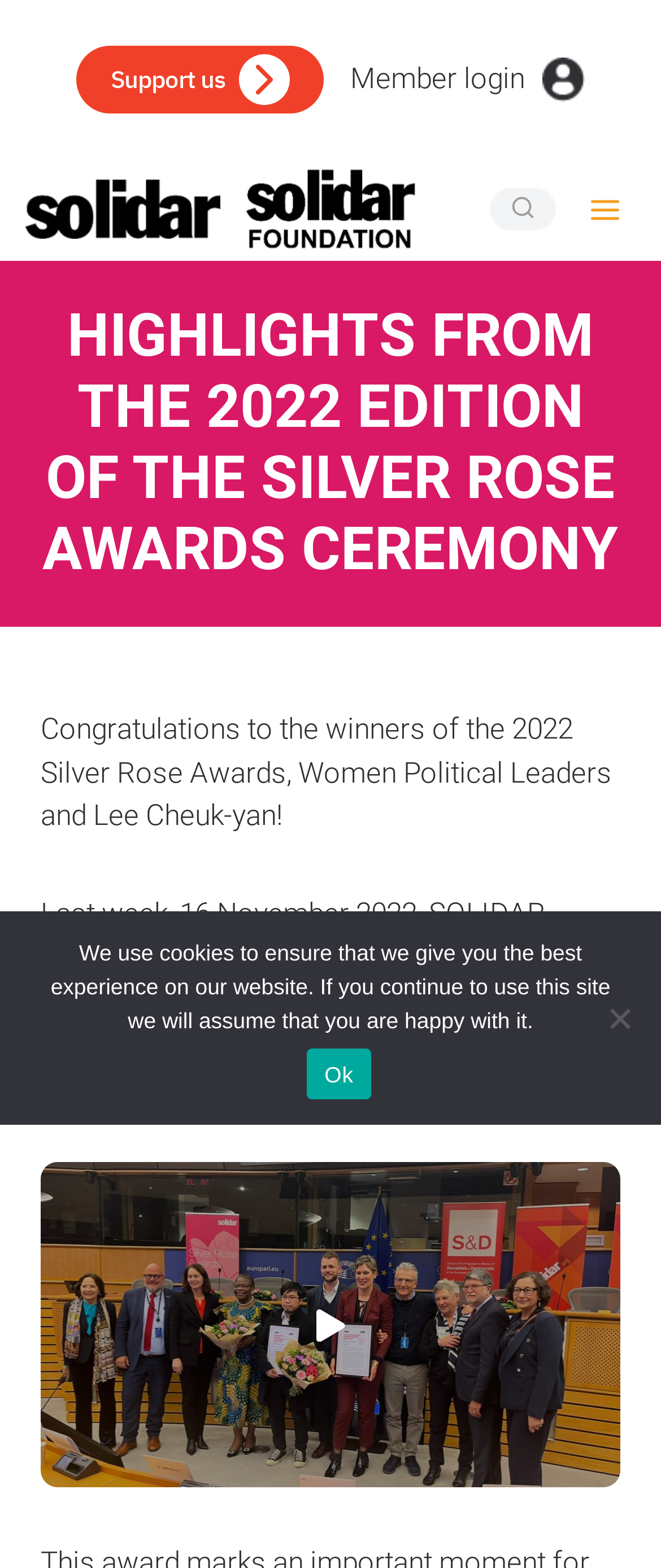Pinpoint the bounding box coordinates of the clickable area necessary to execute the following instruction: "Open menu". The coordinates should be given as four float numbers between 0 and 1, namely [left, top, right, bottom].

[0.867, 0.117, 0.962, 0.15]